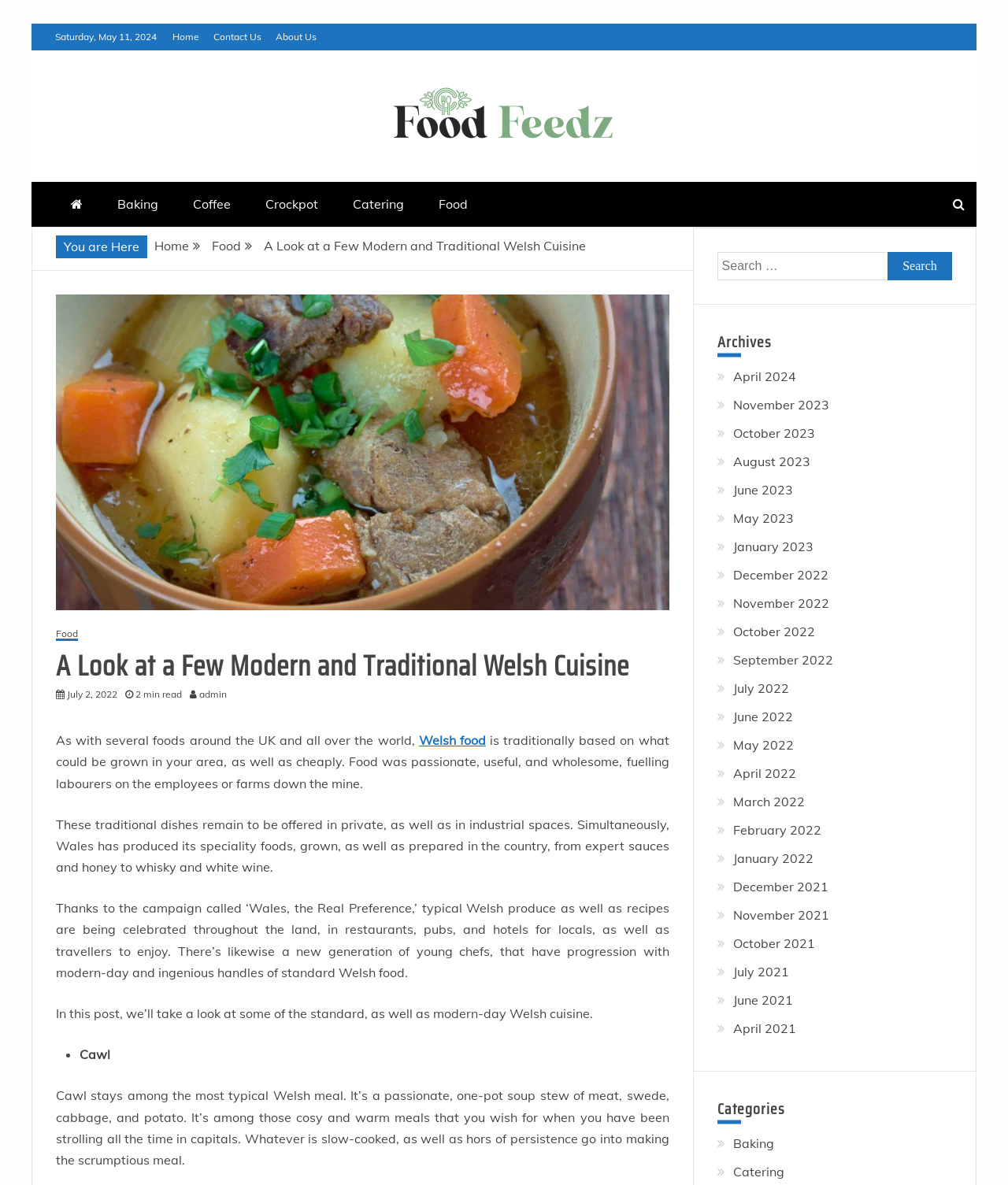Can you identify the bounding box coordinates of the clickable region needed to carry out this instruction: 'Go to the 'About Us' page'? The coordinates should be four float numbers within the range of 0 to 1, stated as [left, top, right, bottom].

[0.273, 0.026, 0.314, 0.036]